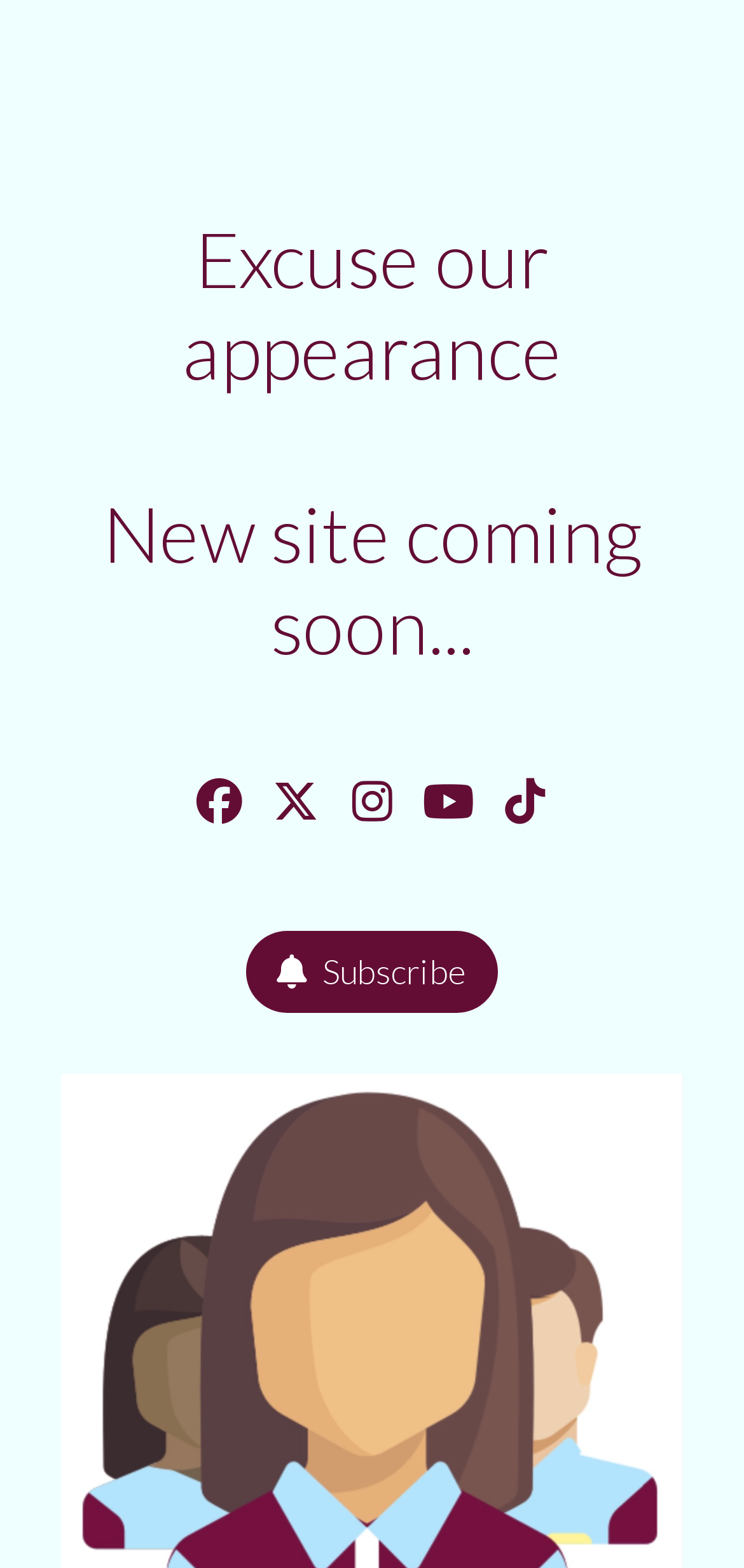Find the coordinates for the bounding box of the element with this description: "Subscribe".

[0.331, 0.594, 0.669, 0.646]